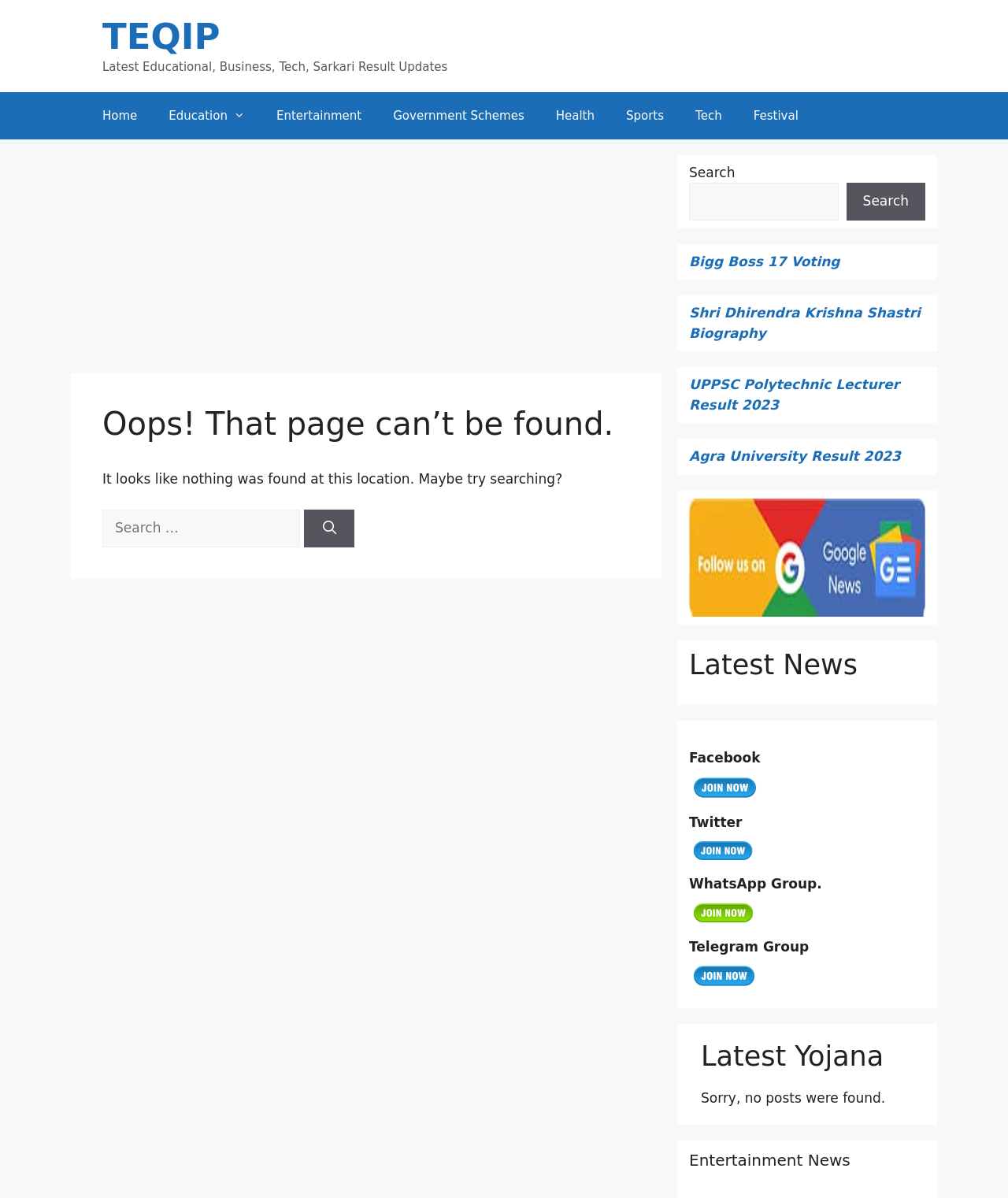Identify and provide the main heading of the webpage.

Oops! That page can’t be found.